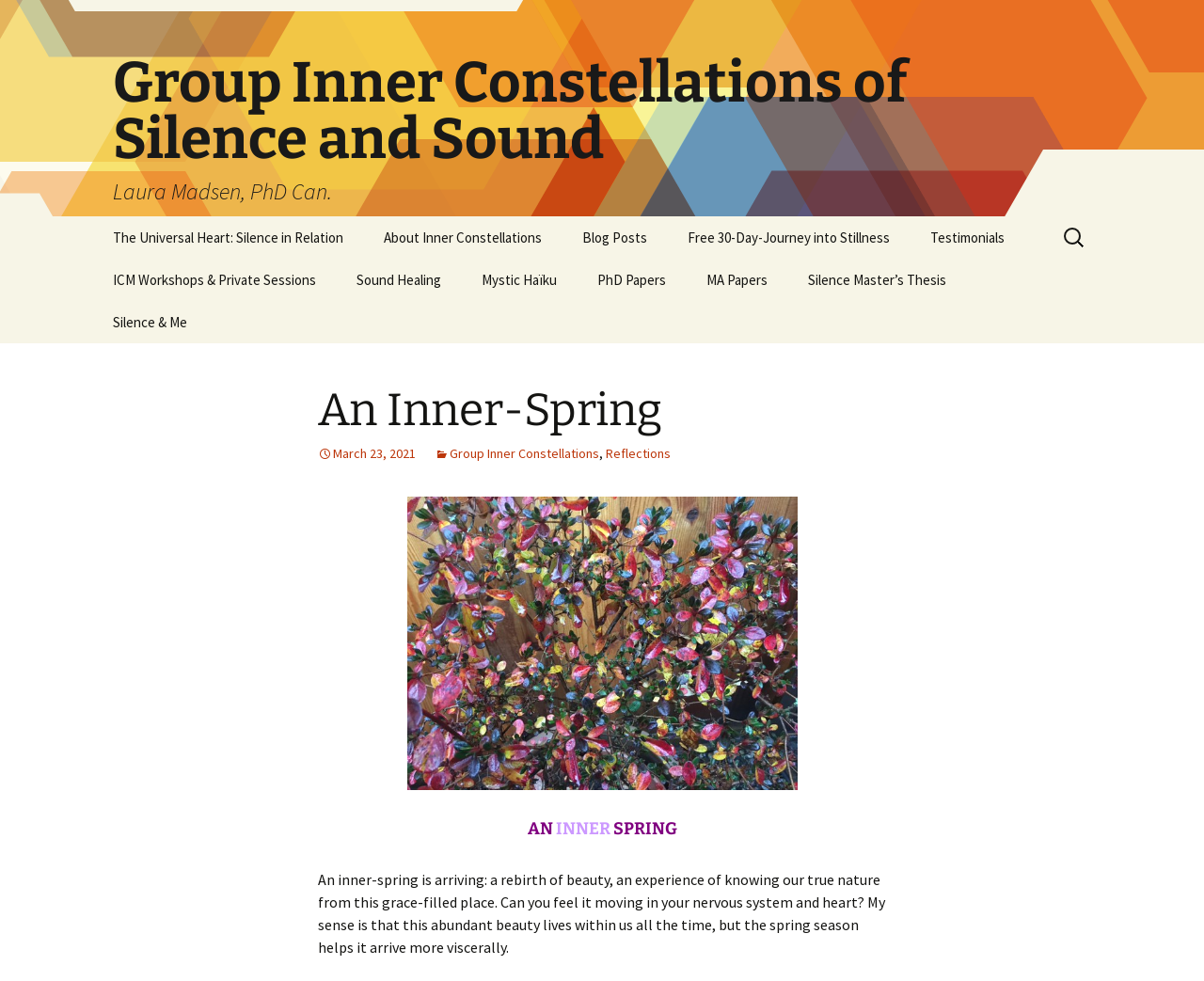Locate the bounding box coordinates of the area where you should click to accomplish the instruction: "Click on 'The Universal Heart: Silence in Relation'".

[0.078, 0.221, 0.301, 0.264]